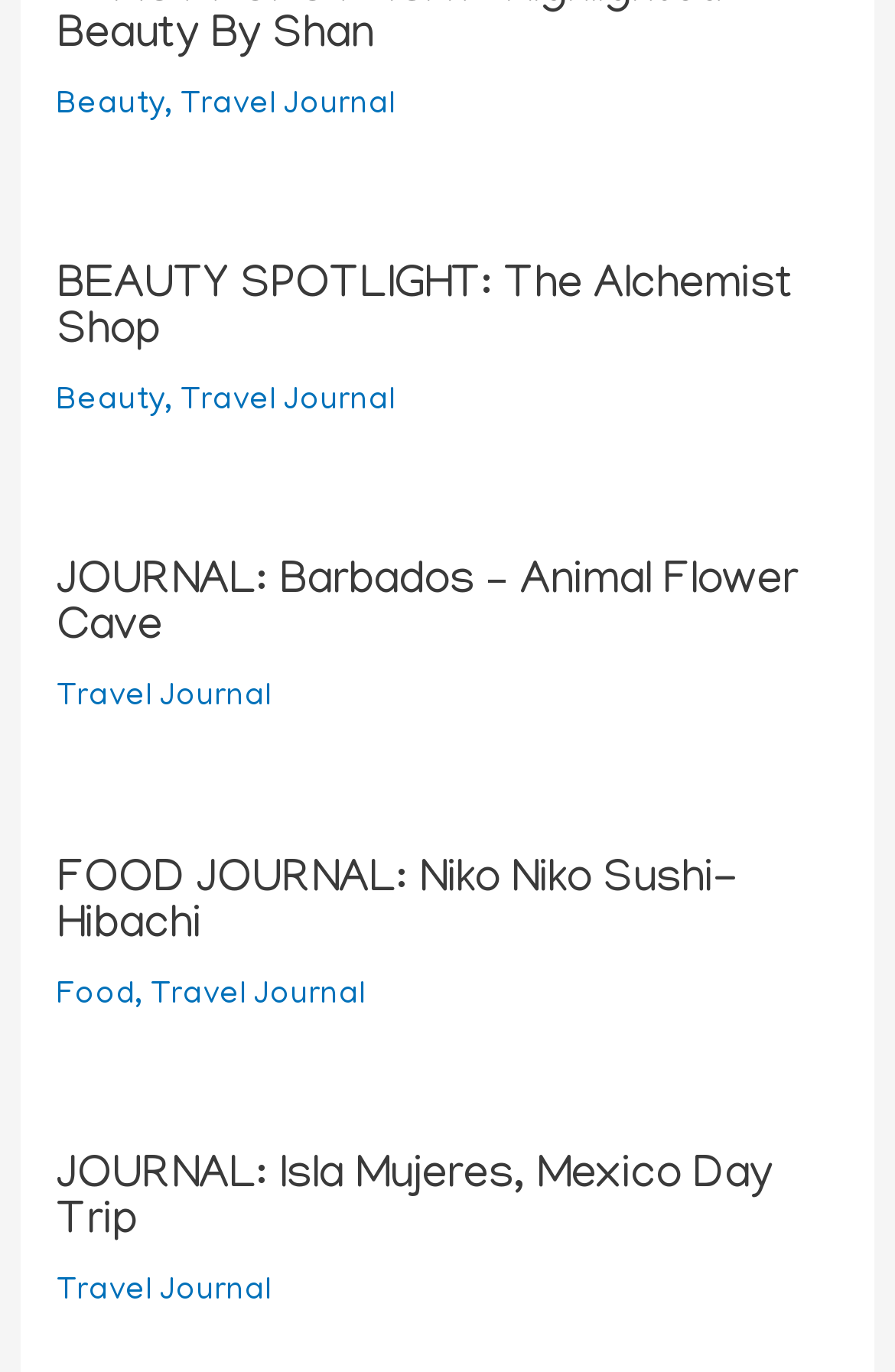What is the title of the third article?
Based on the image, answer the question with a single word or brief phrase.

FOOD JOURNAL: Niko Niko Sushi-Hibachi